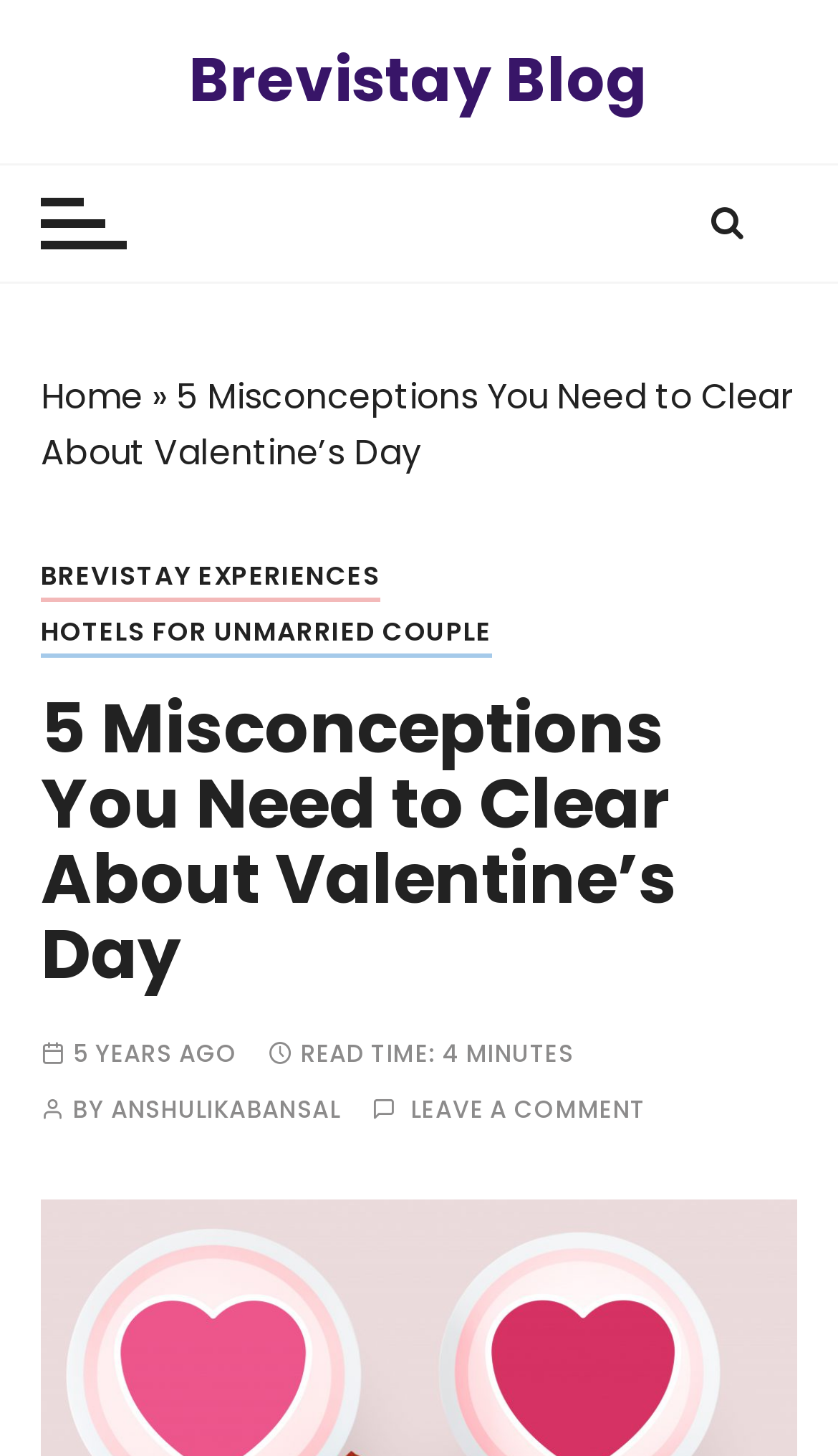Identify the main title of the webpage and generate its text content.

5 Misconceptions You Need to Clear About Valentine’s Day